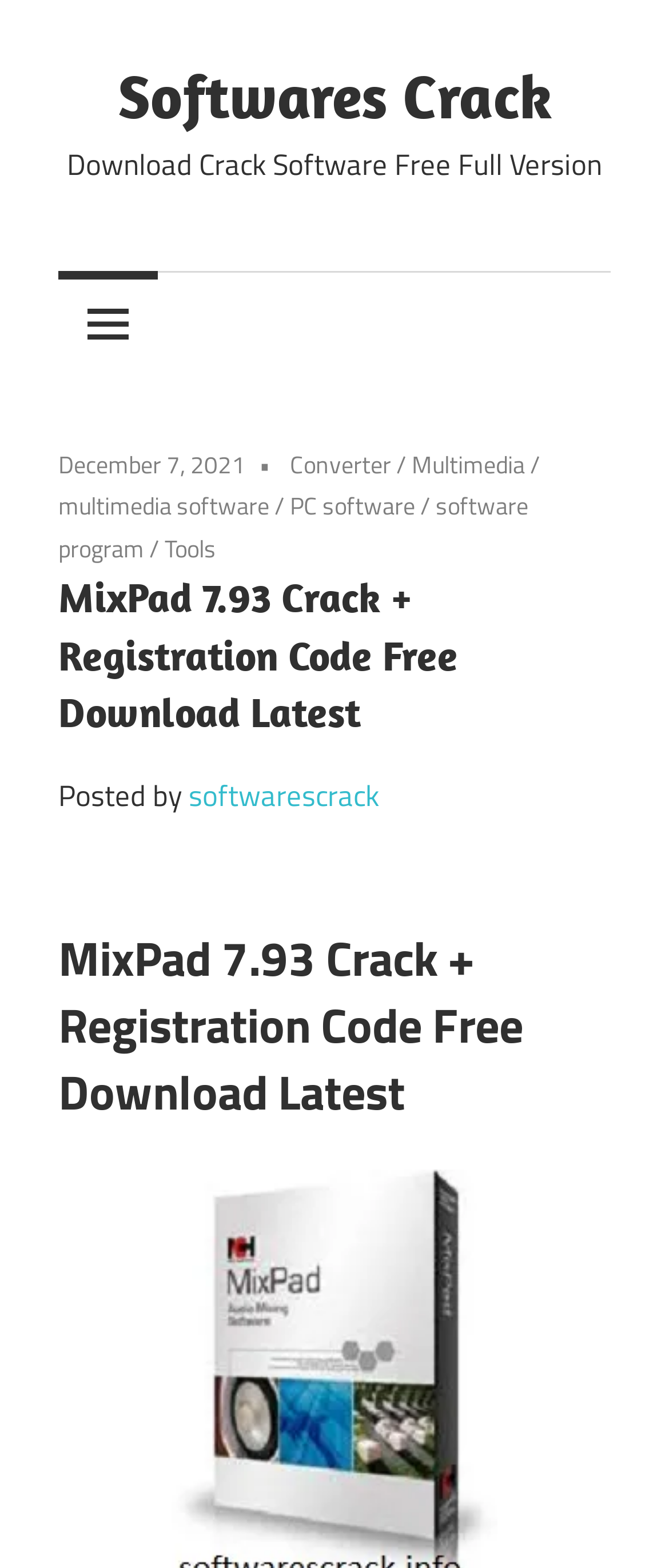Please find the bounding box coordinates of the element that must be clicked to perform the given instruction: "Click on Softwares Crack". The coordinates should be four float numbers from 0 to 1, i.e., [left, top, right, bottom].

[0.176, 0.036, 0.824, 0.085]